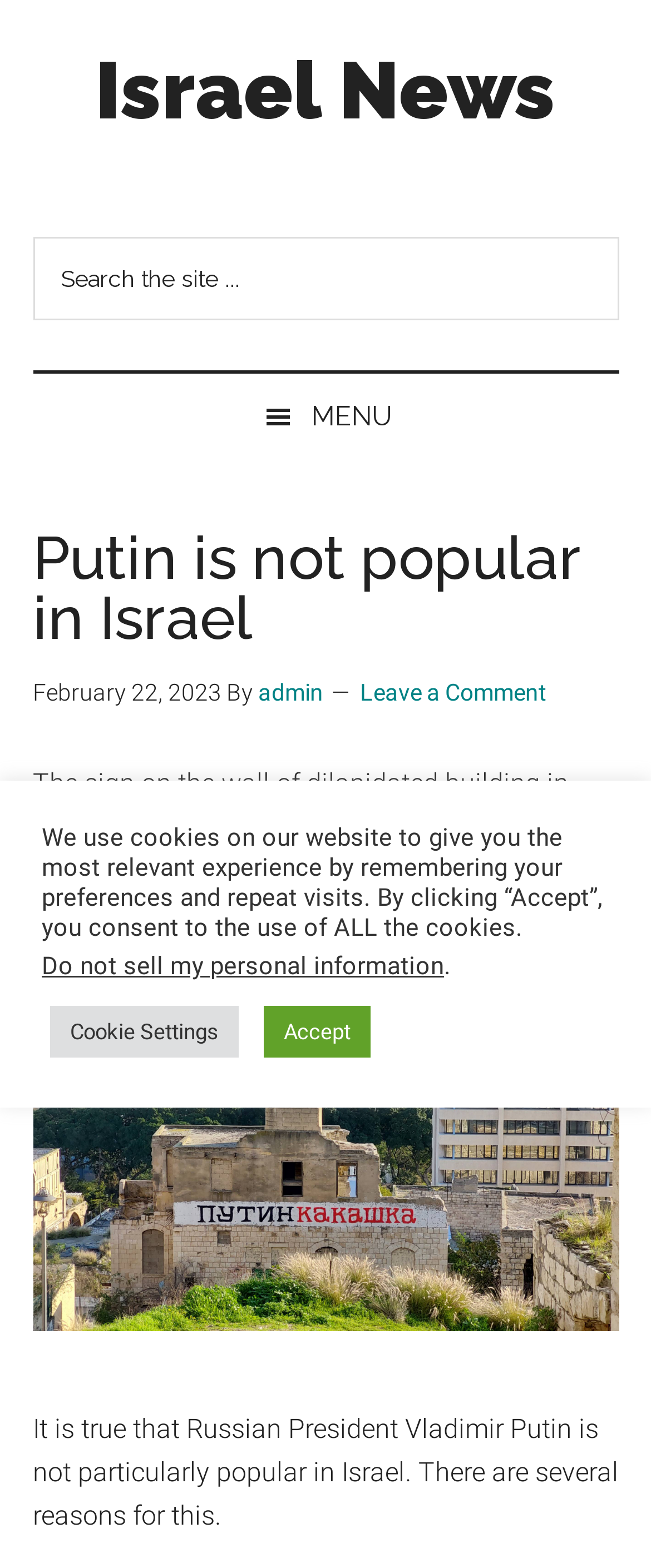What is the topic of the article?
Respond to the question with a single word or phrase according to the image.

Putin's popularity in Israel